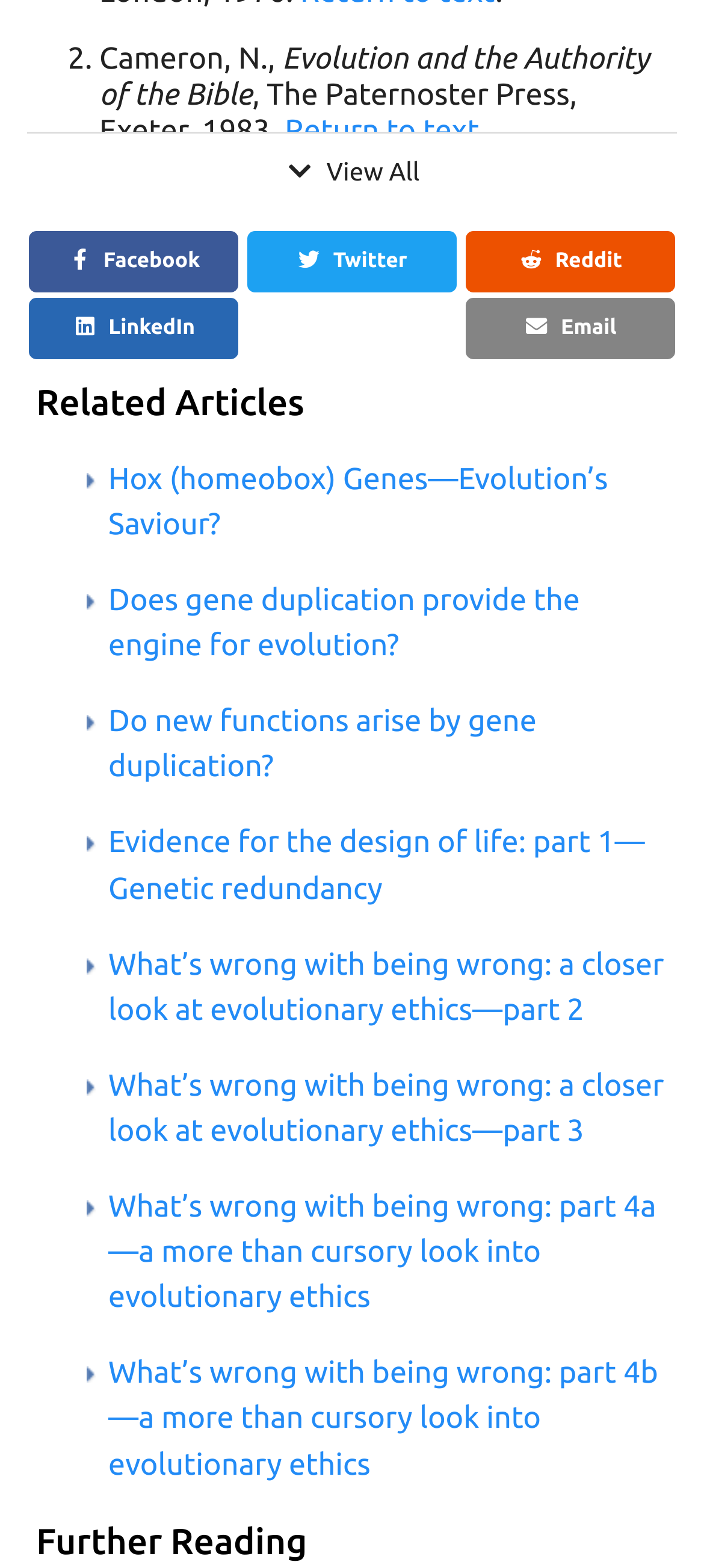Determine the coordinates of the bounding box that should be clicked to complete the instruction: "Return to text". The coordinates should be represented by four float numbers between 0 and 1: [left, top, right, bottom].

[0.404, 0.073, 0.681, 0.095]